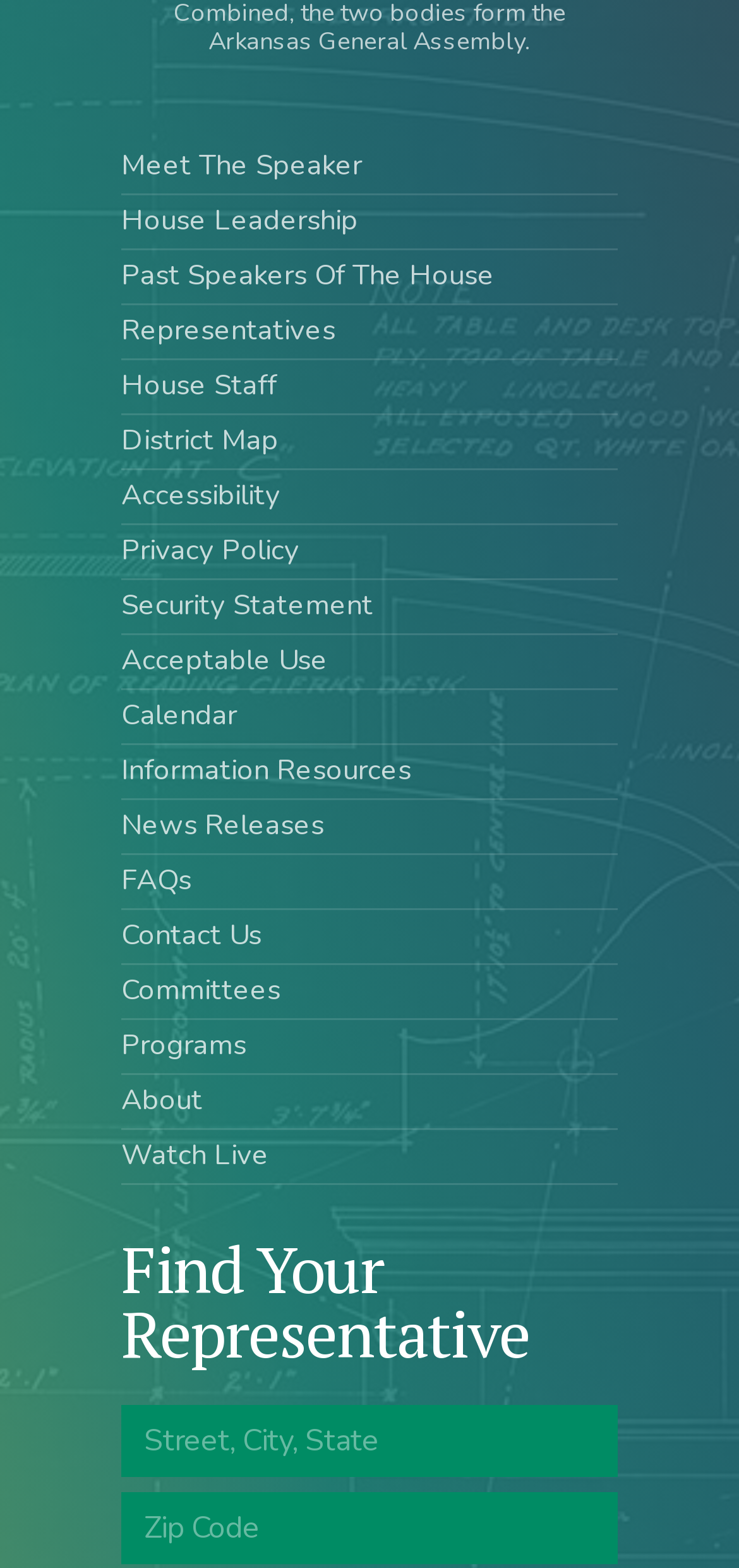Identify the bounding box coordinates of the specific part of the webpage to click to complete this instruction: "Meet the speaker".

[0.164, 0.093, 0.49, 0.118]